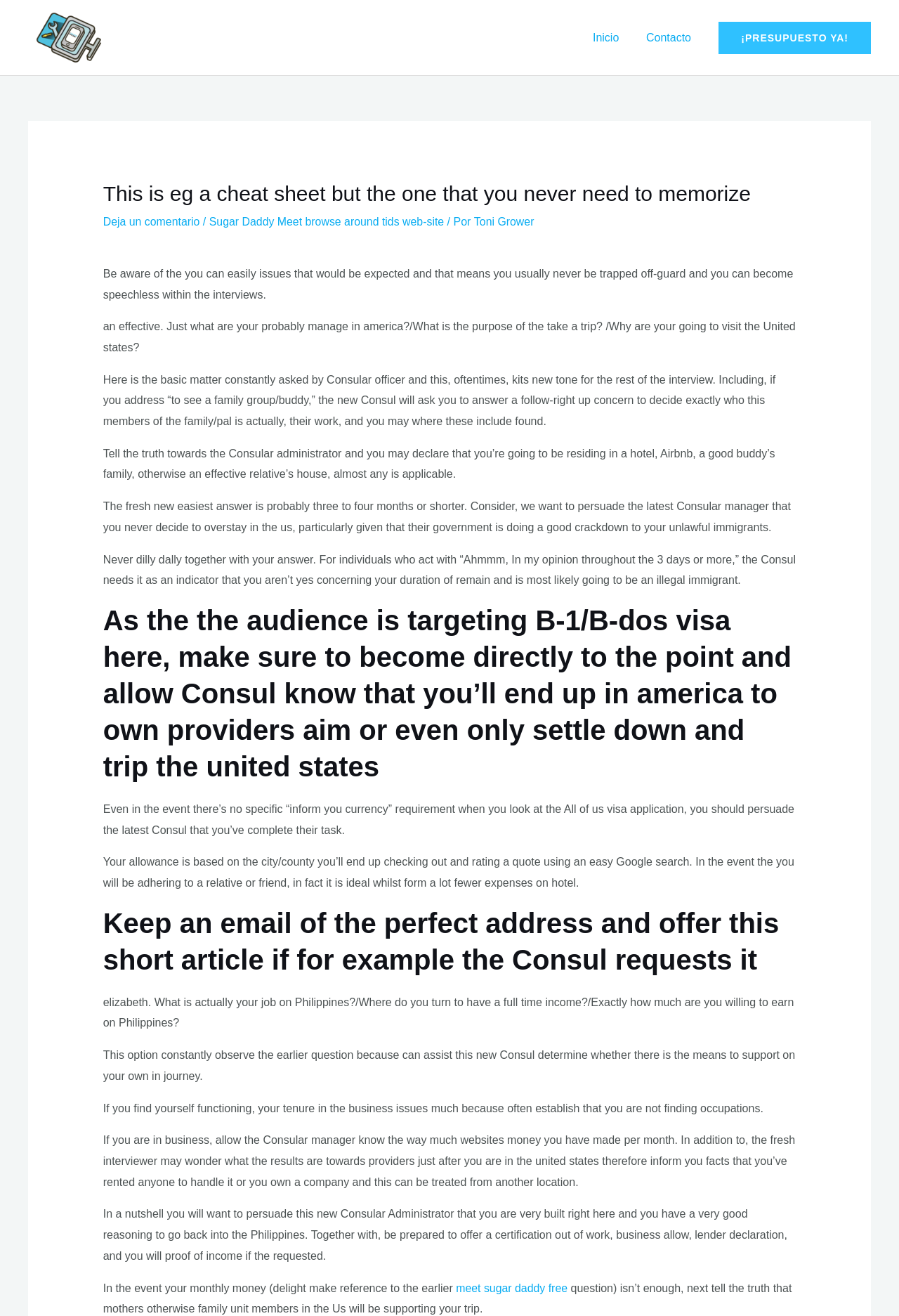Generate a comprehensive description of the webpage.

This webpage appears to be a cheat sheet or guide for individuals applying for a US visa, specifically a B-1/B-2 visa. At the top of the page, there is a link to "Doctor Phone" and an image with the same name. Below this, there is a navigation menu with links to "Inicio" and "Contacto".

The main content of the page is a long article or guide that provides tips and advice for individuals going through the visa application process. The article is divided into sections, each with a heading that summarizes the topic being discussed. The sections are numbered, but the numbers are not explicitly stated.

The article begins by discussing the importance of being prepared for the visa interview and knowing what to expect. It then provides guidance on how to answer common questions, such as the purpose of the trip, the length of stay, and financial support. The article also emphasizes the importance of being honest and direct in responses to the Consular officer's questions.

Throughout the article, there are links to external resources, such as "Sugar Daddy Meet" and "meet sugar daddy free", which may be related to the topic of financial support or sponsorship. There are also several static text elements that provide additional information or explanations.

At the bottom of the page, there is a call-to-action link to "¡PRESUPUESTO YA!" (which translates to "Budget now!"), which may be related to the financial planning and budgeting aspects of the visa application process.